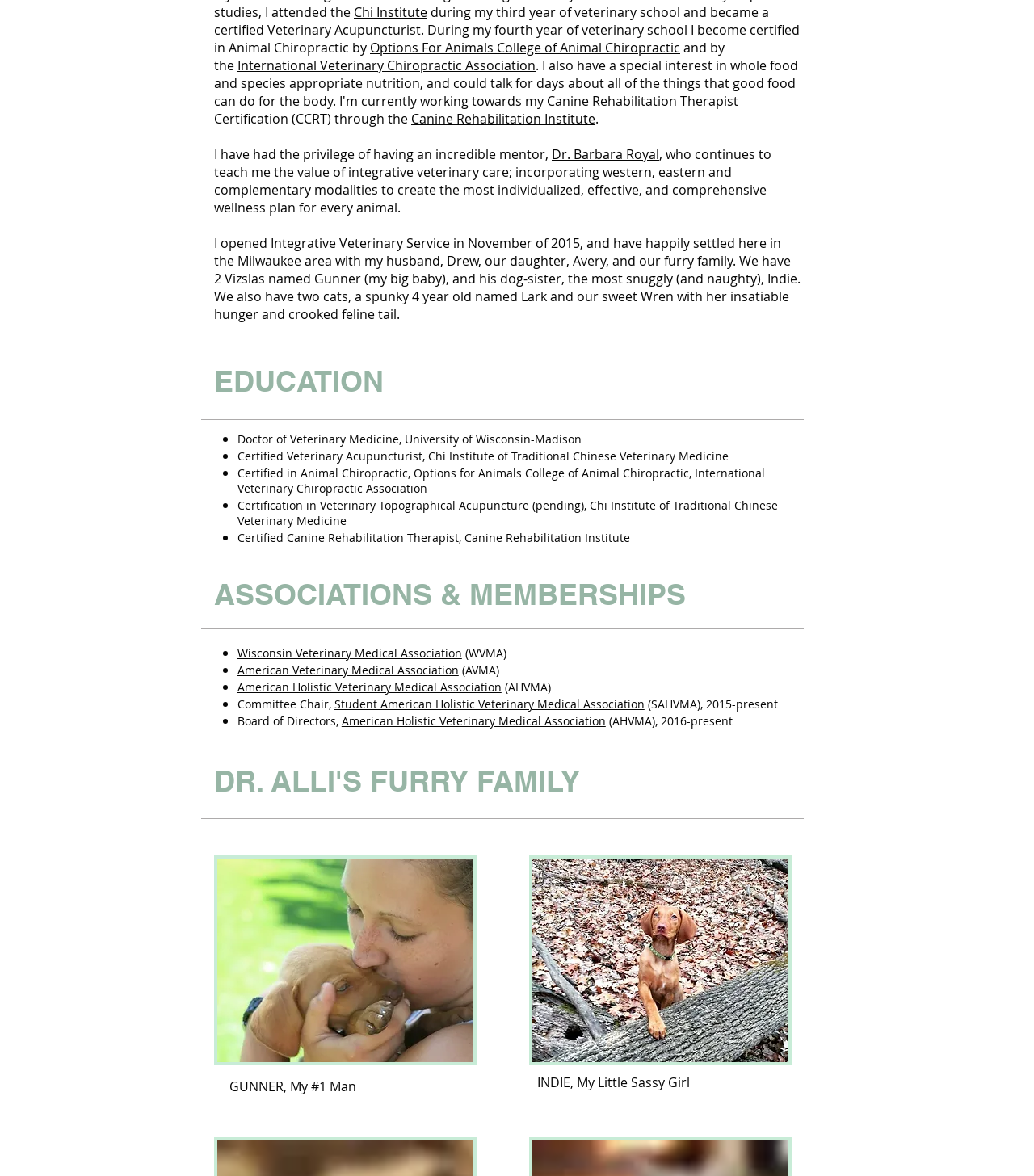What is the name of Dr. Alli's mentor?
Answer the question in a detailed and comprehensive manner.

The webpage mentions that Dr. Alli had the privilege of having an incredible mentor, Dr. Barbara Royal, who continues to teach her the value of integrative veterinary care.